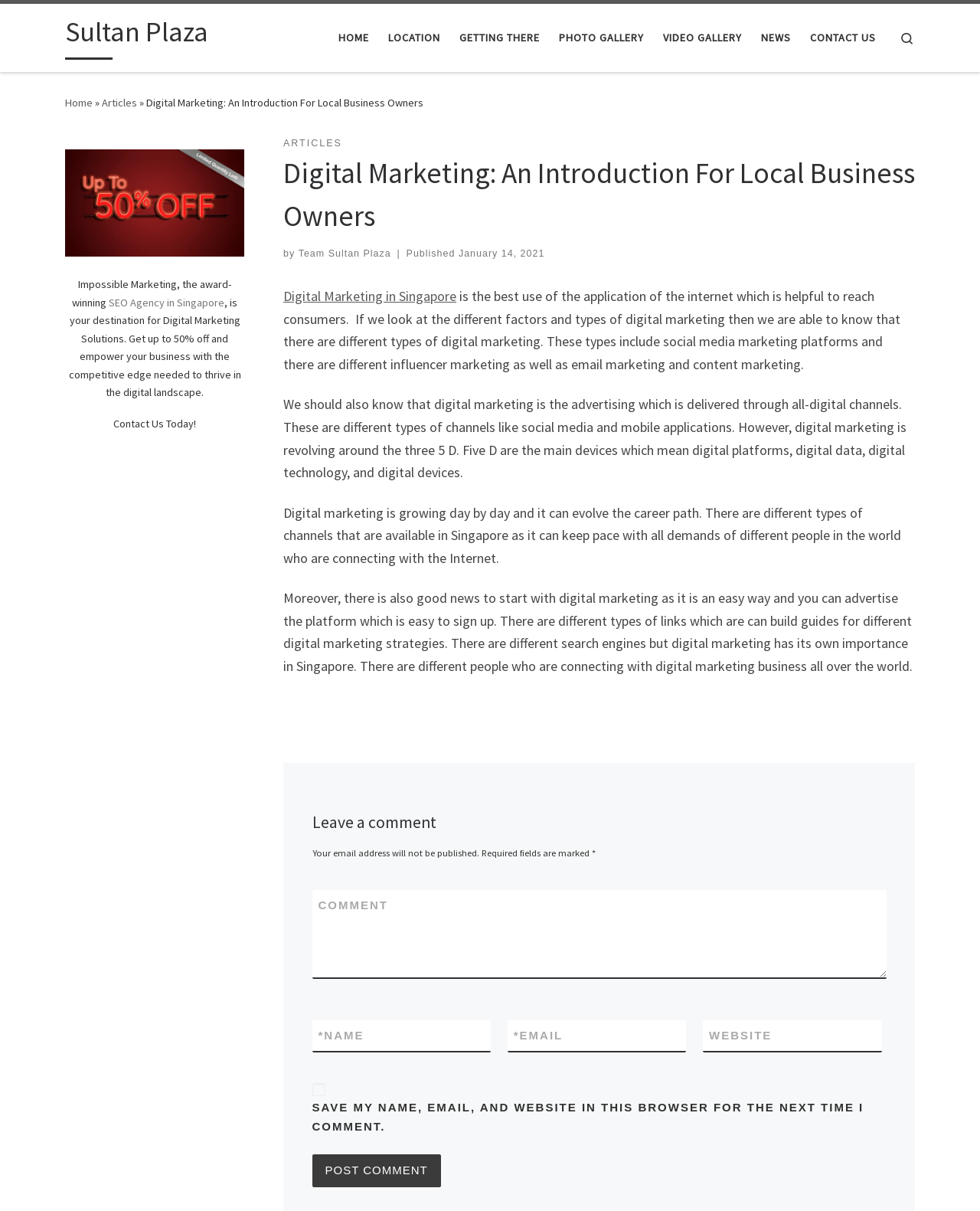Reply to the question with a brief word or phrase: How many types of digital marketing are mentioned in the article?

Several